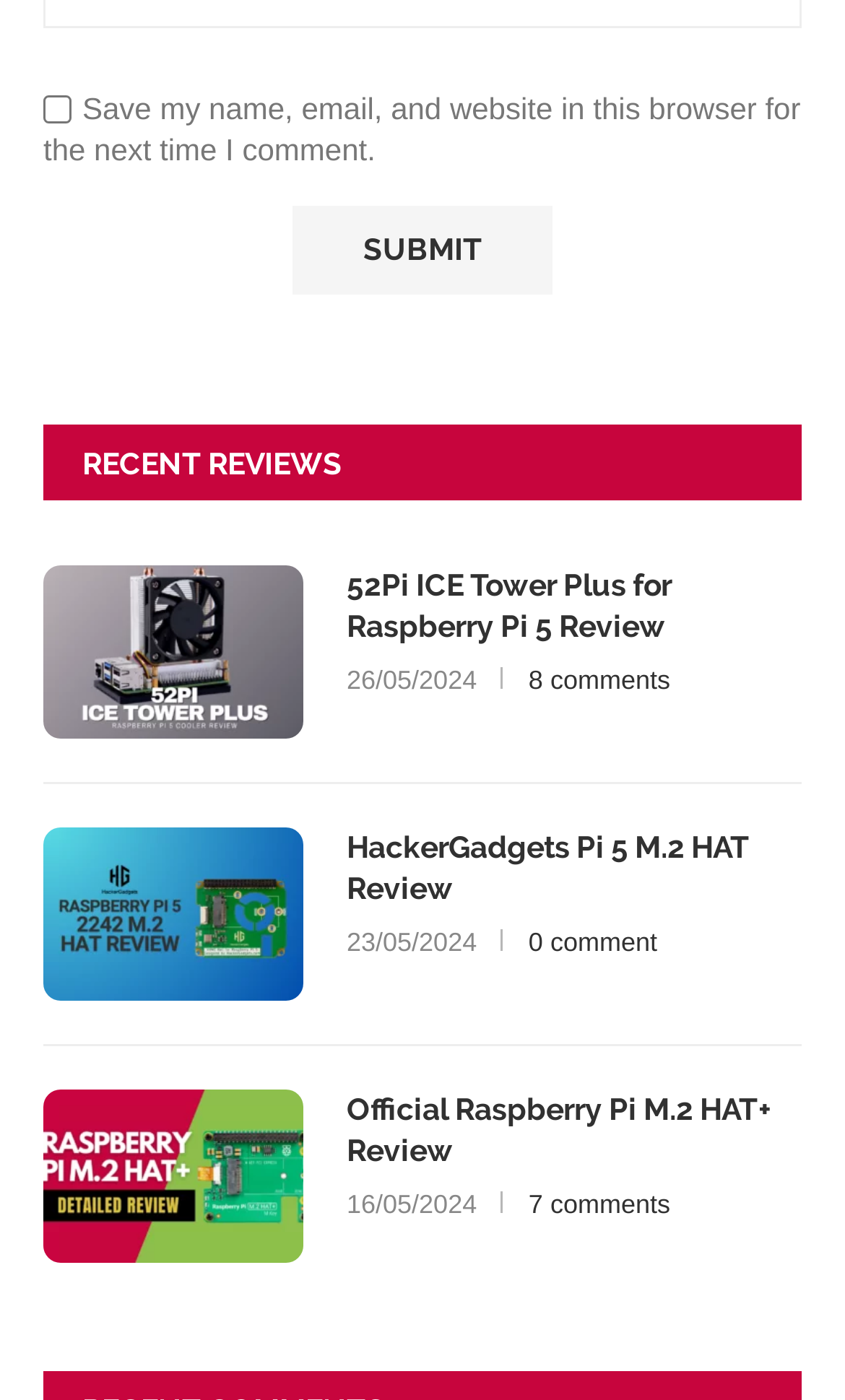Identify the bounding box coordinates of the region I need to click to complete this instruction: "Check the date of Official Raspberry Pi M.2 HAT+ Review".

[0.41, 0.849, 0.564, 0.871]